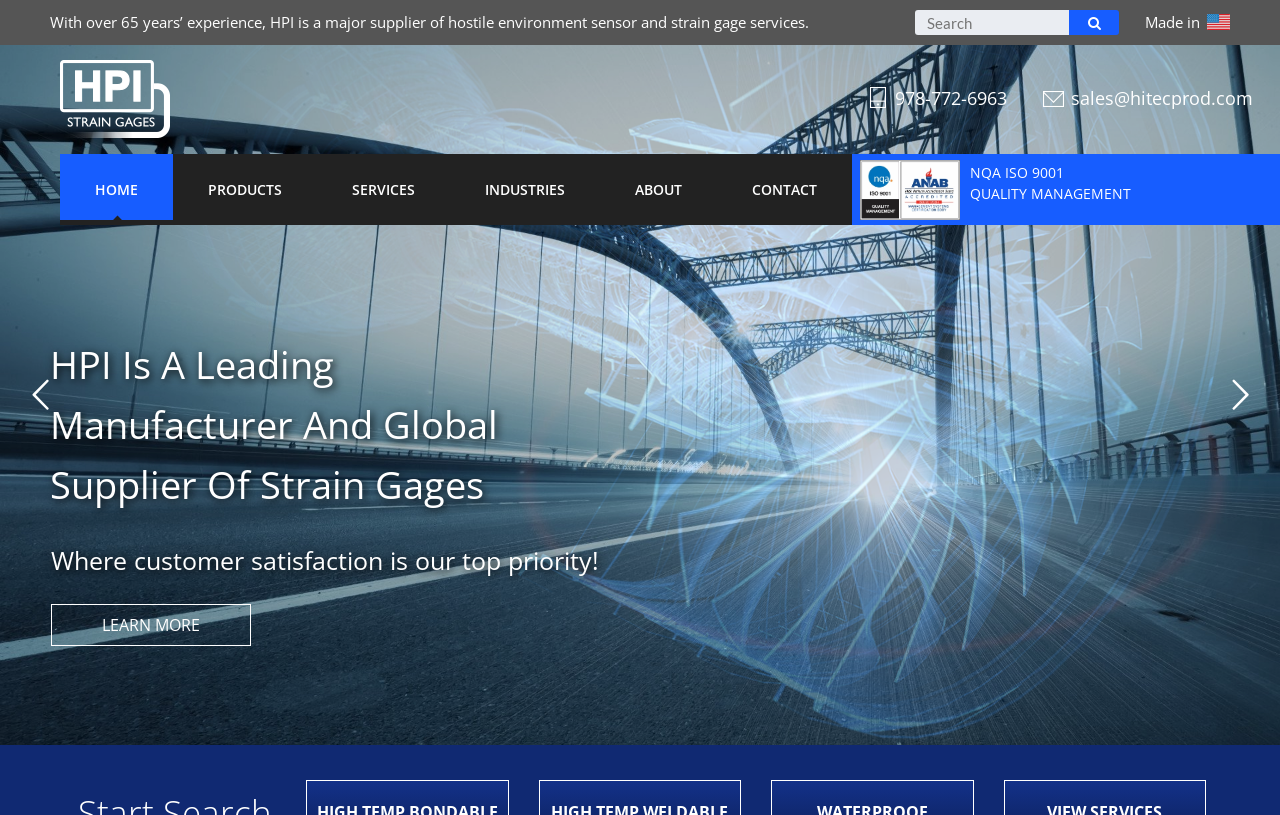Answer the following query concisely with a single word or phrase:
What is the company's top priority?

Customer satisfaction